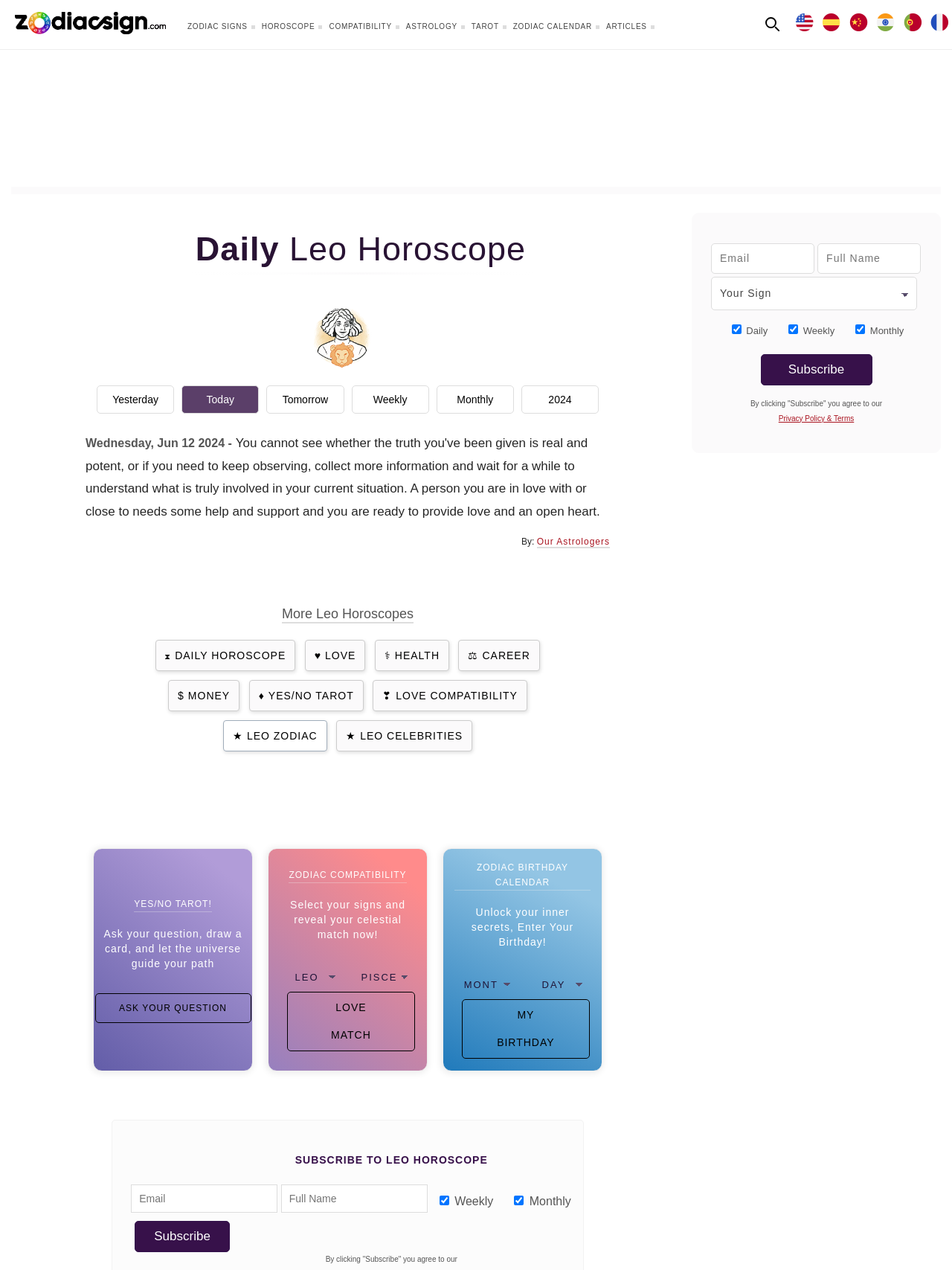Identify the bounding box coordinates necessary to click and complete the given instruction: "Select a zodiac sign".

[0.293, 0.757, 0.361, 0.783]